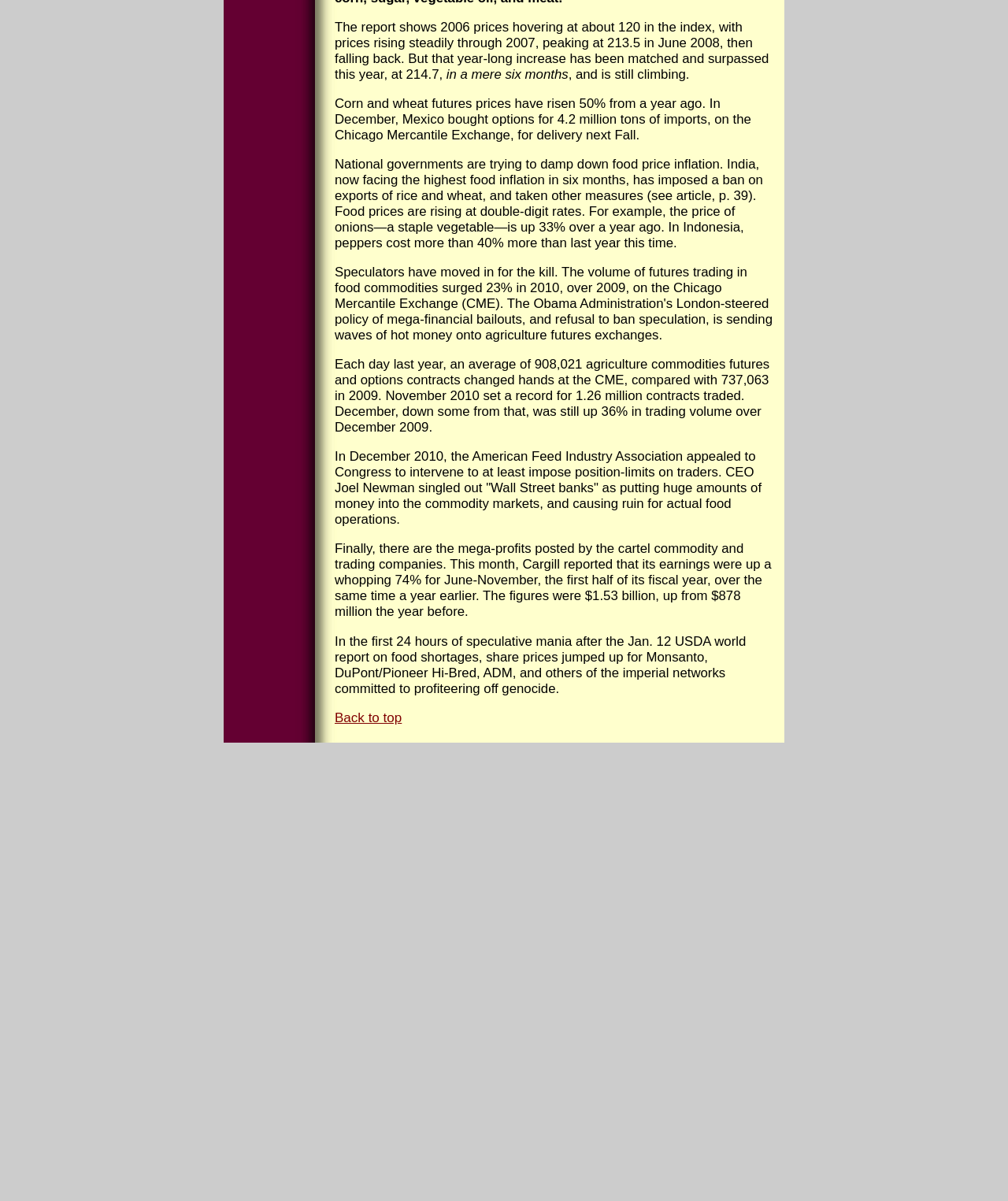Please determine the bounding box coordinates for the element with the description: "Back to top".

[0.332, 0.591, 0.399, 0.604]